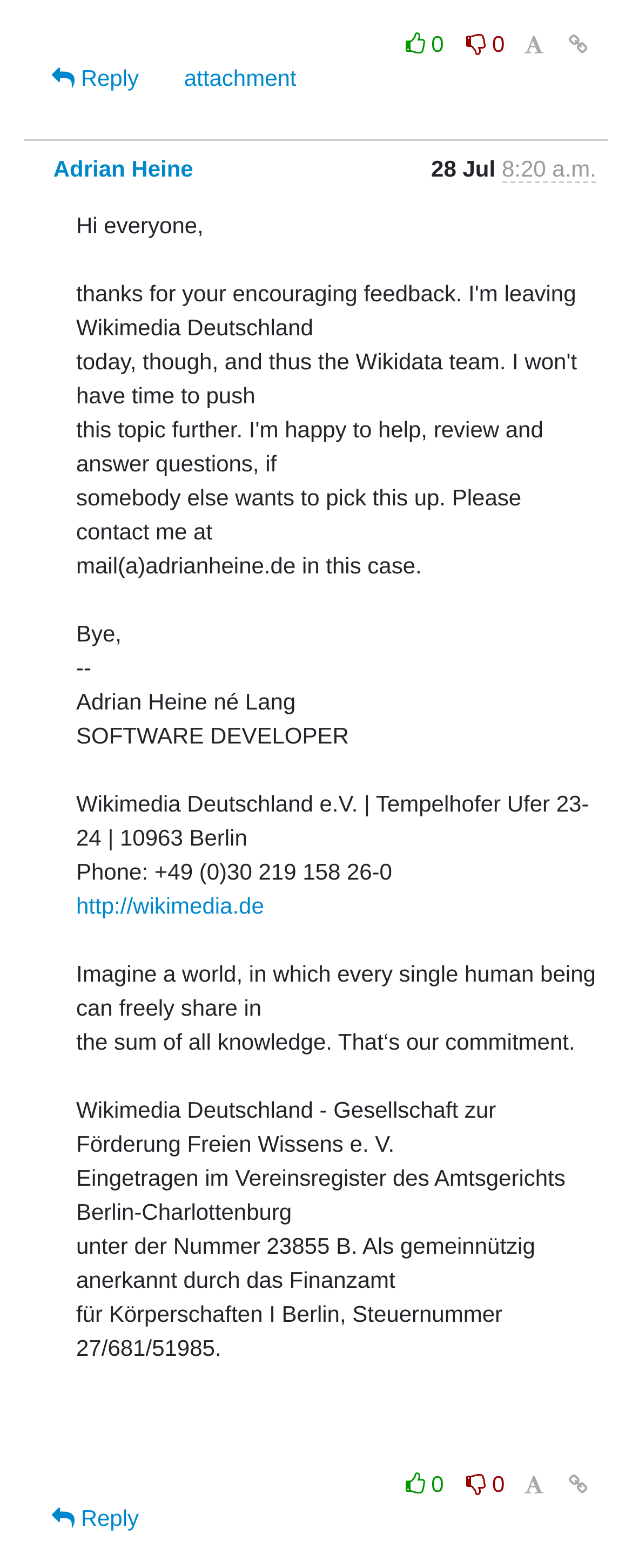Identify the bounding box coordinates of the part that should be clicked to carry out this instruction: "Visit the Wikimedia Deutschland website".

[0.121, 0.569, 0.418, 0.586]